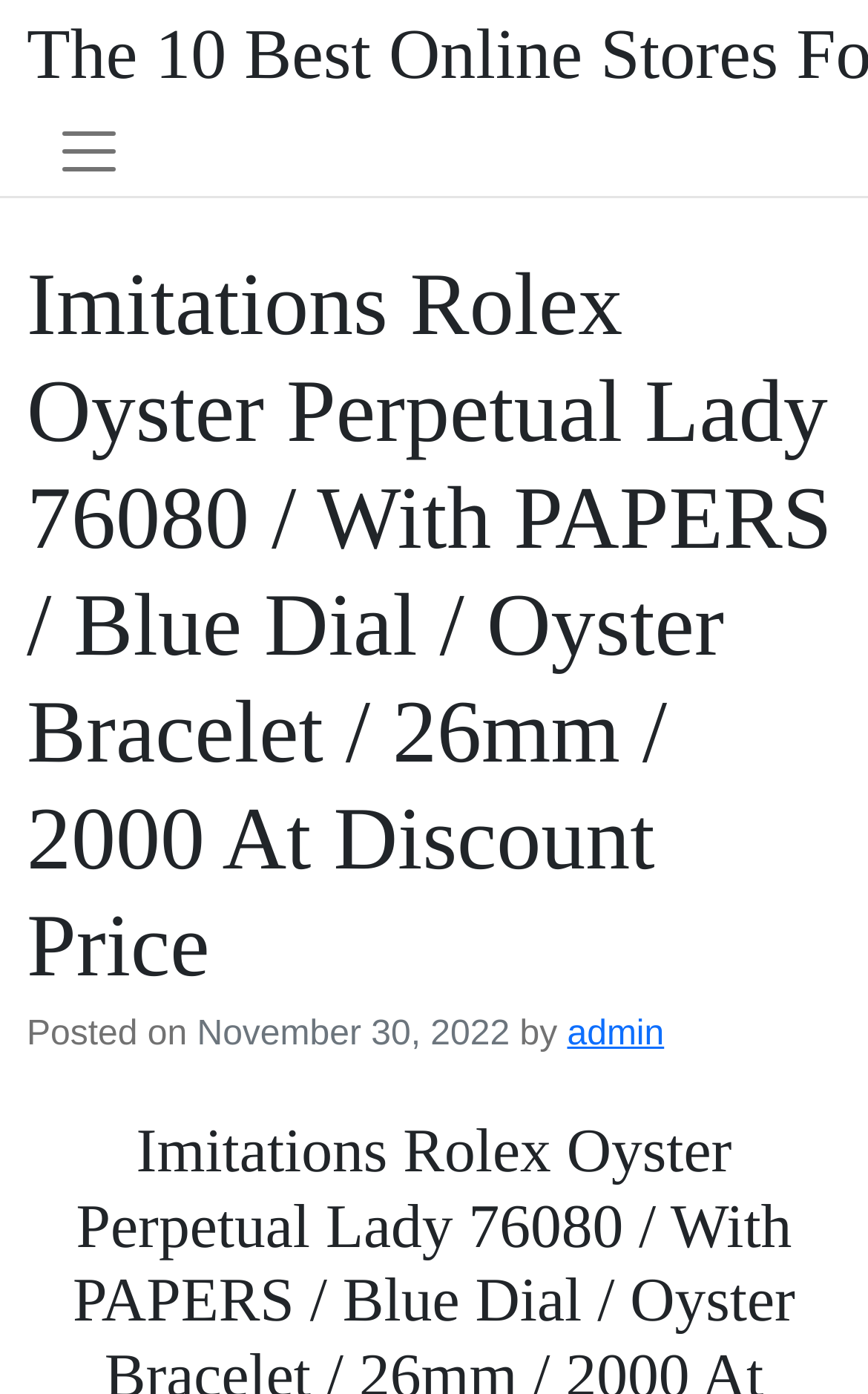Find the bounding box coordinates for the UI element whose description is: "admin". The coordinates should be four float numbers between 0 and 1, in the format [left, top, right, bottom].

[0.653, 0.729, 0.765, 0.756]